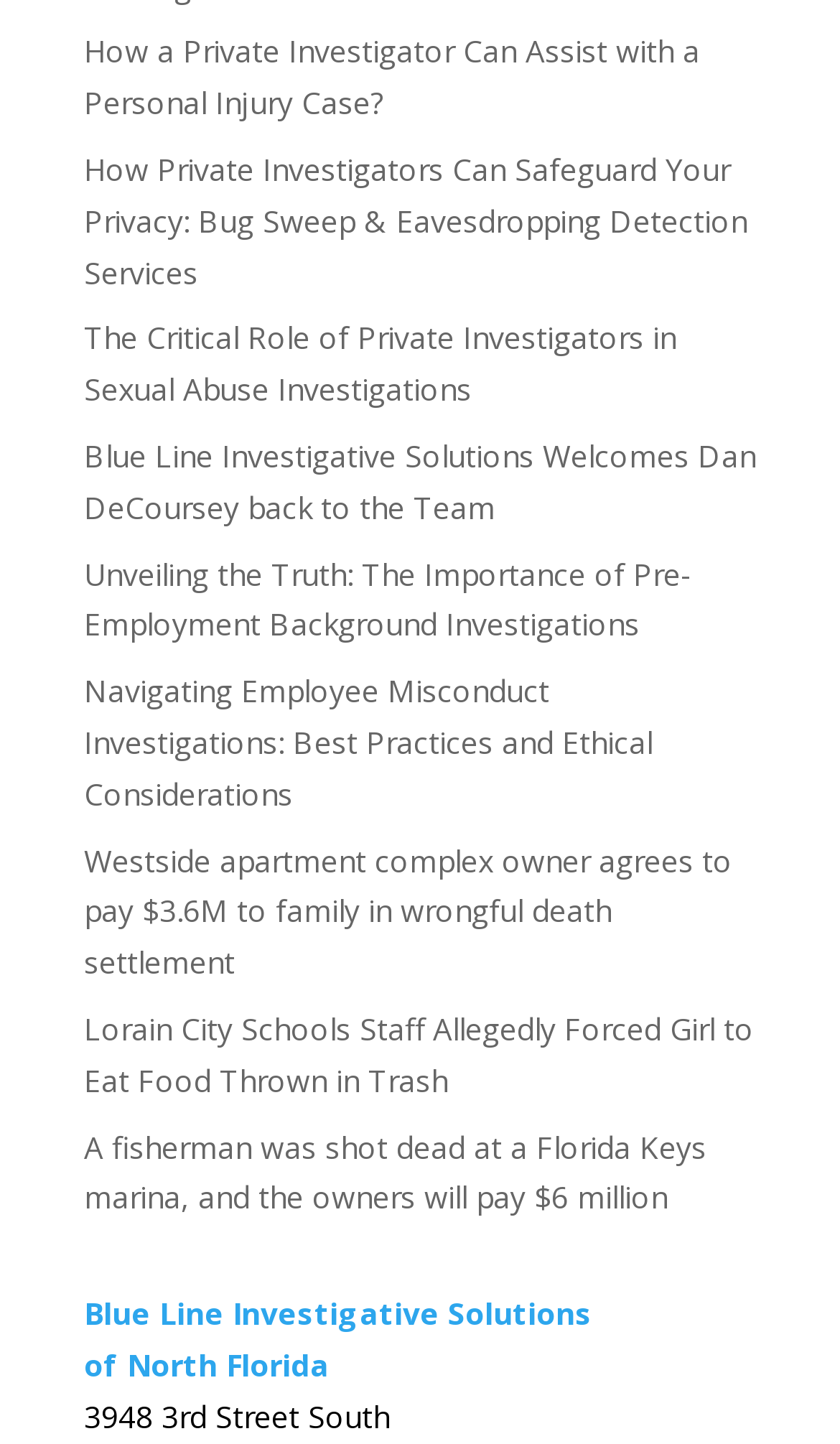Please identify the bounding box coordinates of the element that needs to be clicked to perform the following instruction: "Check the news about Lorain City Schools staff allegedly forcing a girl to eat food thrown in trash".

[0.1, 0.698, 0.897, 0.762]